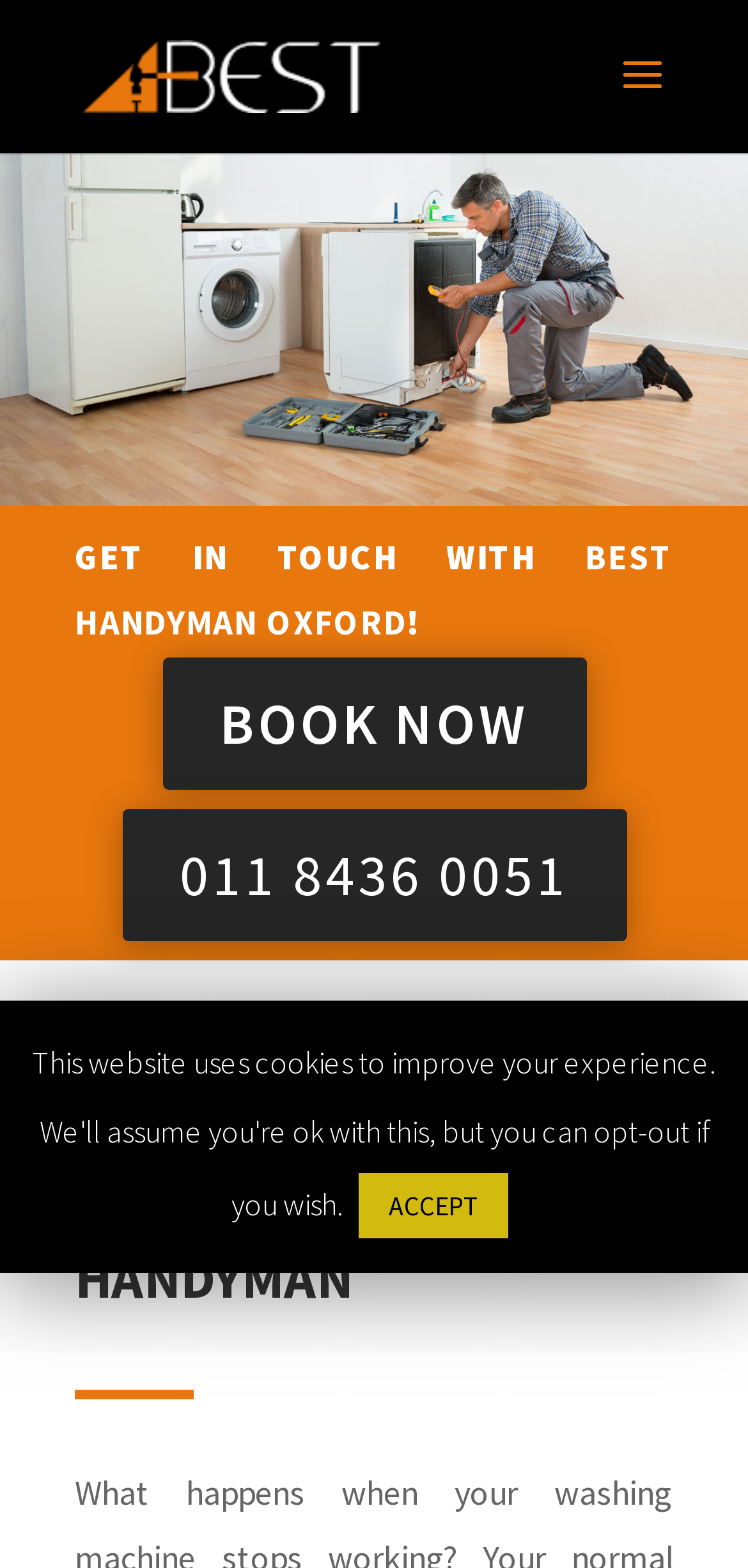How can I contact the handyman?
Please provide a detailed and comprehensive answer to the question.

I found the contact information by looking at the links and text elements on the page, which include a 'BOOK NOW' link and a phone number '011 8436 0051'.